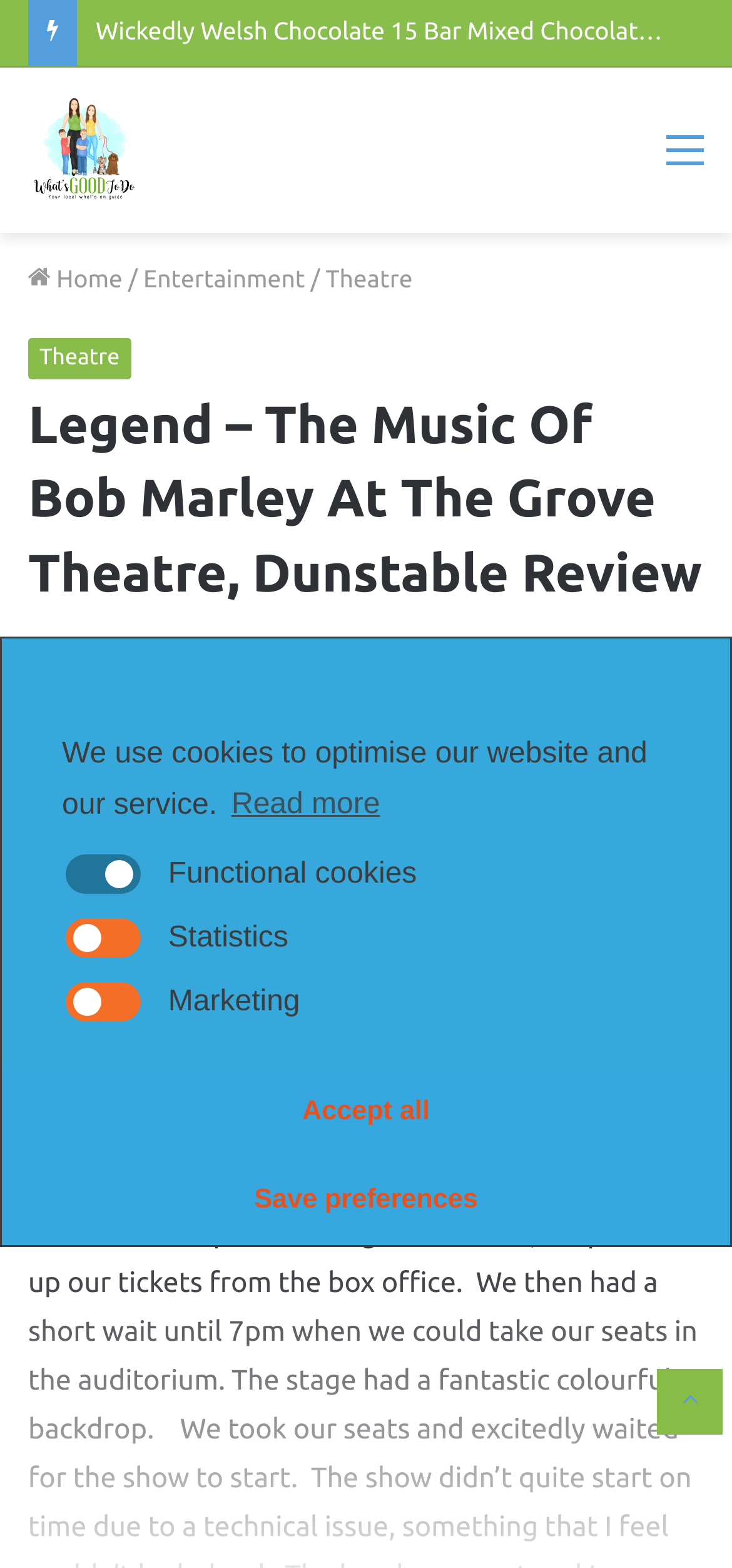Provide a thorough description of the webpage you see.

This webpage is a review of the show "Legend - The Music Of Bob Marley" at the Grove Theatre in Dunstable. At the top of the page, there is a cookie consent dialog with a brief description, "We use cookies to optimise our website and our service." Below this, there are three checkboxes for functional cookies, statistics, and marketing, followed by two buttons, "Accept all" and "Save preferences".

Above the main content, there is a secondary navigation bar with a link to another review, "Here you Come Again – Curve Theatre, Leicester Review". The website's logo, "What's Good To Do", is displayed on the top left, accompanied by a link to the homepage.

The main content is divided into sections. The title of the review, "Legend – The Music Of Bob Marley At The Grove Theatre, Dunstable Review", is displayed prominently, followed by a heading that indicates the tickets were gifted to the reviewer and guest for the purpose of writing the review. The review itself is not summarized here.

Below the title, there are three pieces of metadata: the date of the review, "18/11/2022", the number of words, "1,265", and the estimated reading time, "2 minutes read". The reviewer's name, "Debbie Talbot", is mentioned below.

On the top right, there is a menu link, which expands to reveal a navigation menu with links to the homepage, entertainment, and theatre sections. At the bottom of the page, there are social media links to Facebook, Twitter, LinkedIn, and Pinterest. A "Back to top" button is located at the bottom right corner of the page.